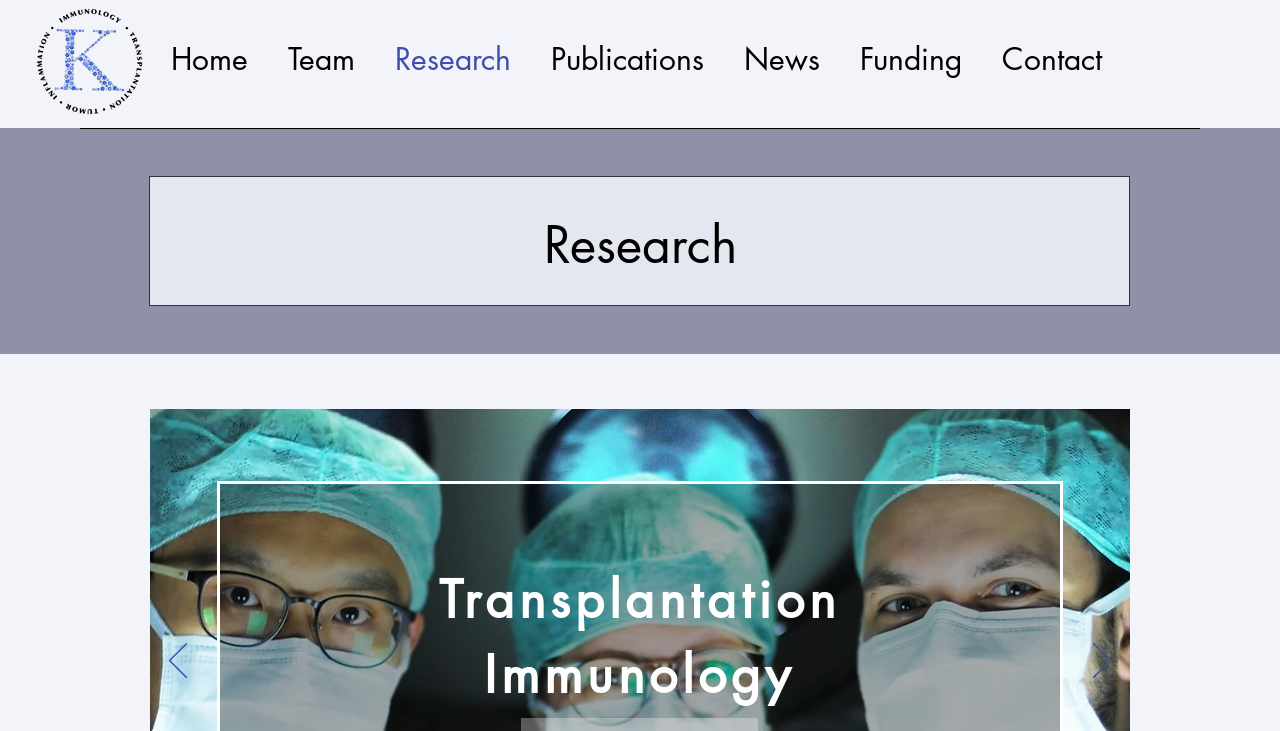Please specify the bounding box coordinates of the clickable region necessary for completing the following instruction: "Click on 'Instagram' to visit the HerMeNow Instagram page". The coordinates must consist of four float numbers between 0 and 1, i.e., [left, top, right, bottom].

None